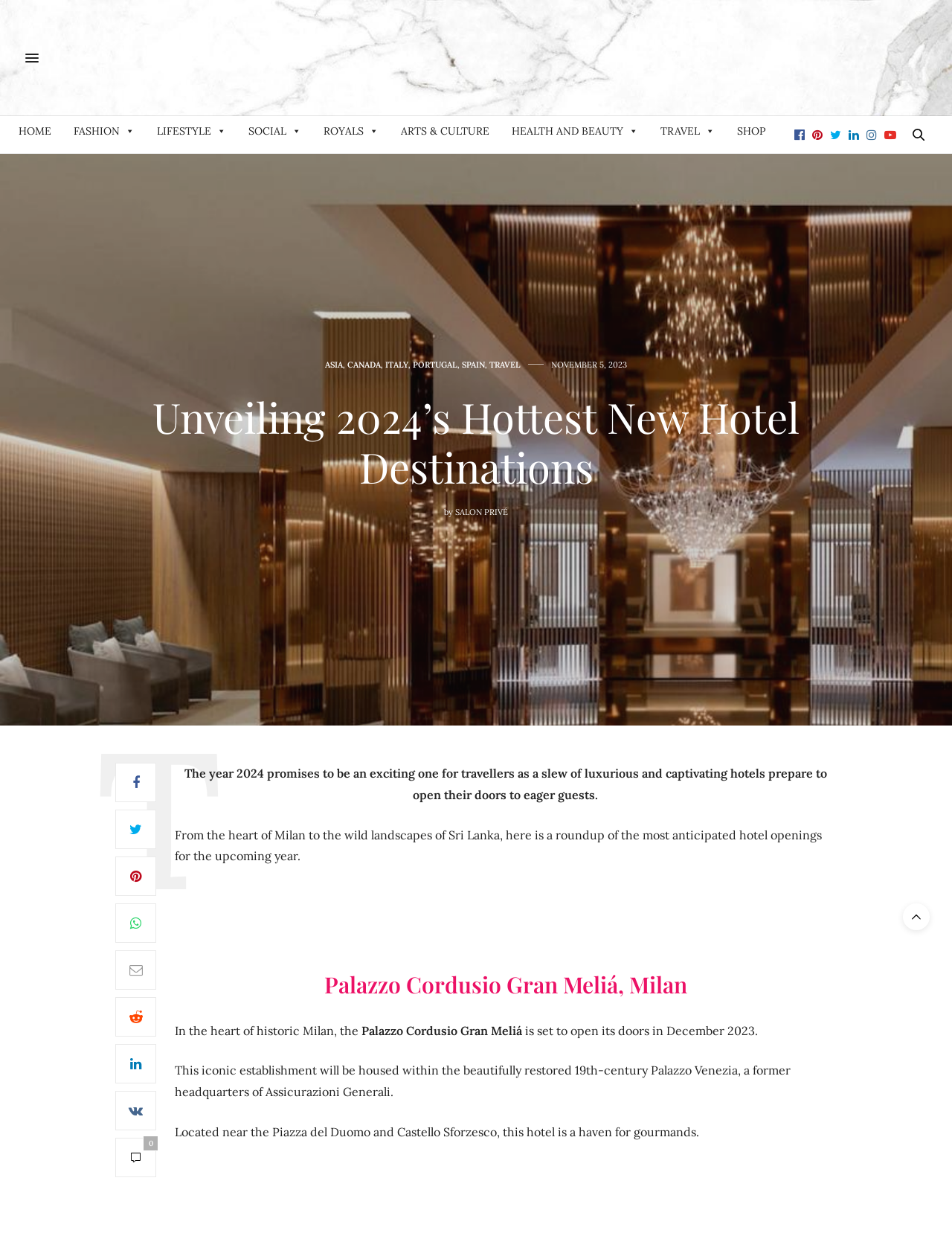Identify the bounding box coordinates for the region of the element that should be clicked to carry out the instruction: "Scroll to top". The bounding box coordinates should be four float numbers between 0 and 1, i.e., [left, top, right, bottom].

[0.948, 0.731, 0.977, 0.753]